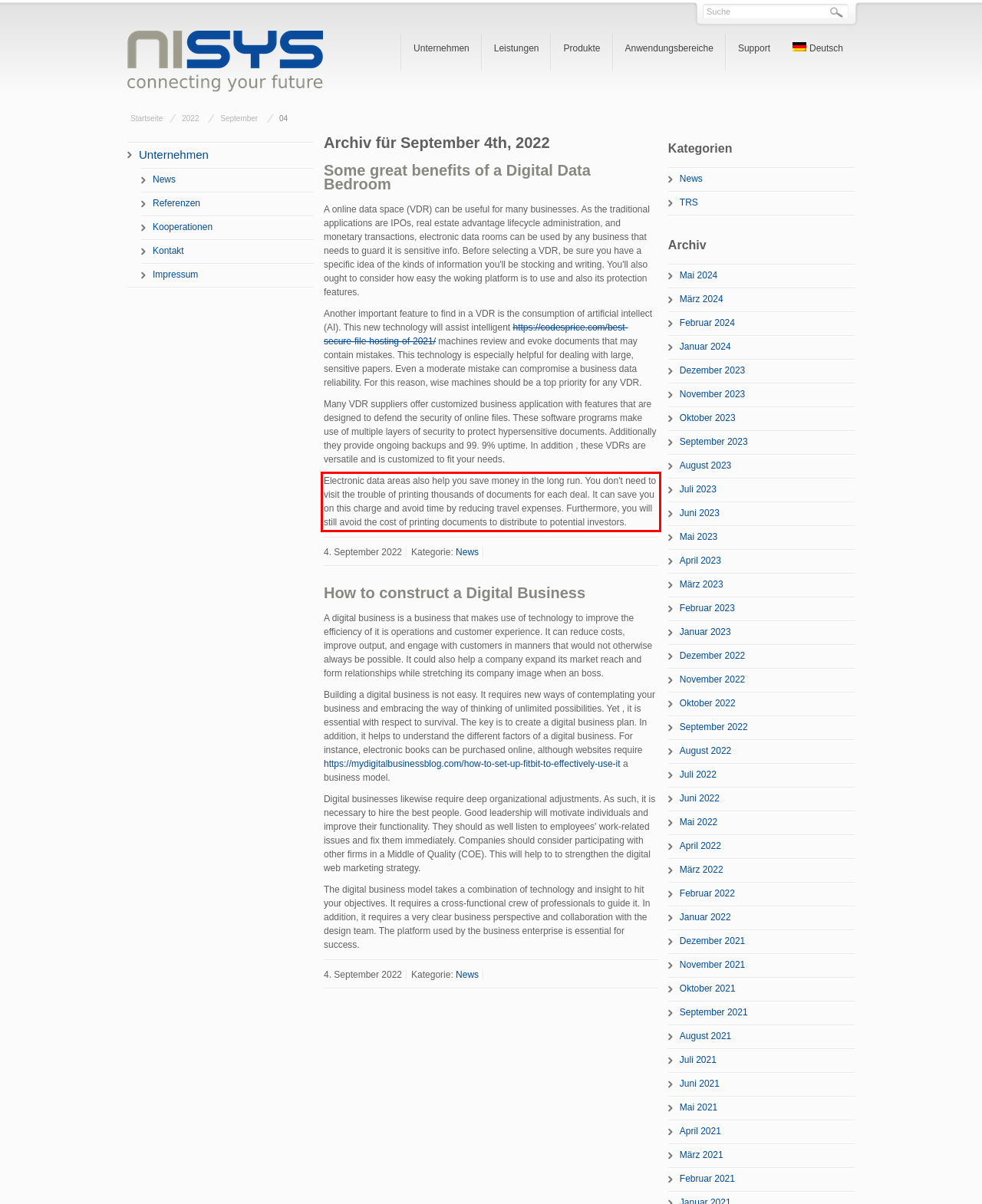Please identify the text within the red rectangular bounding box in the provided webpage screenshot.

Electronic data areas also help you save money in the long run. You don't need to visit the trouble of printing thousands of documents for each deal. It can save you on this charge and avoid time by reducing travel expenses. Furthermore, you will still avoid the cost of printing documents to distribute to potential investors.